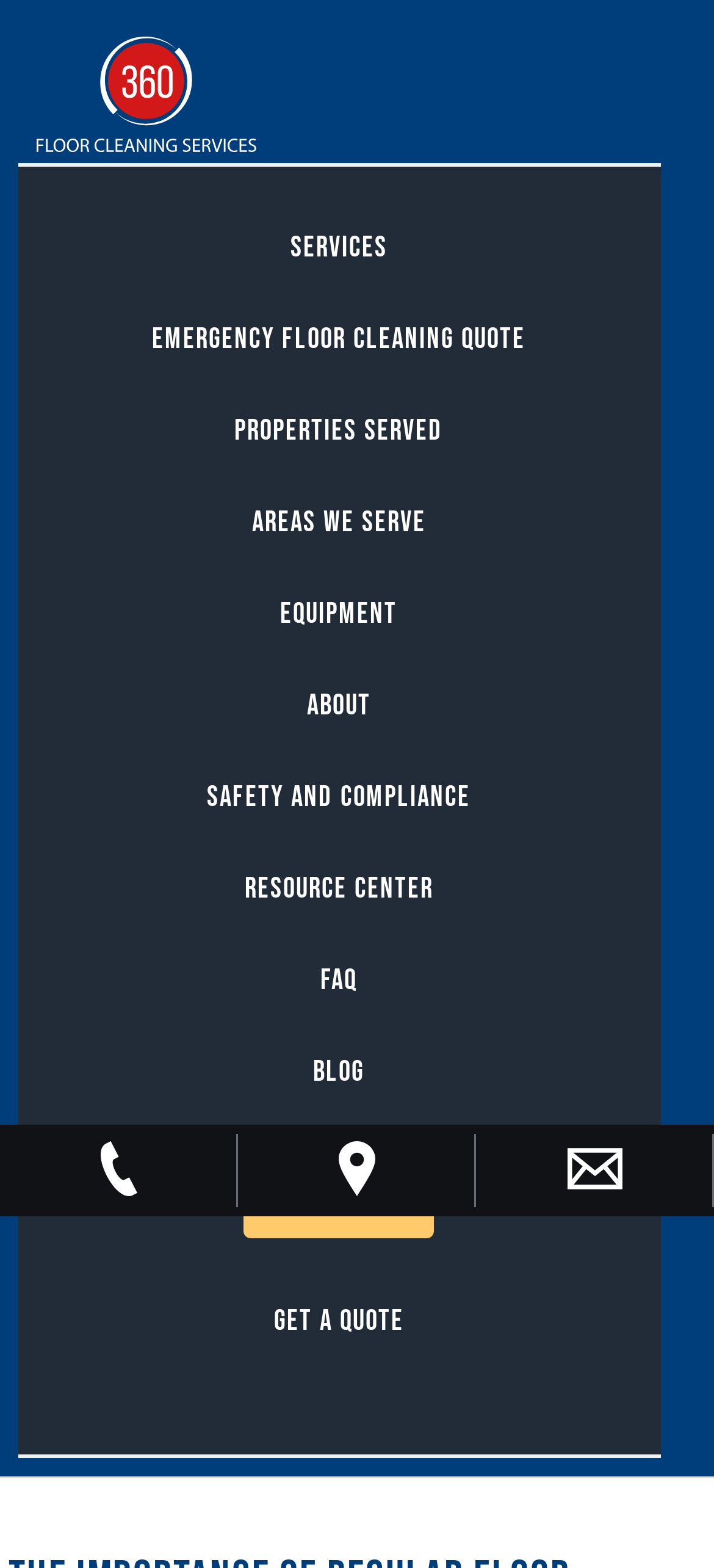Determine the bounding box coordinates of the target area to click to execute the following instruction: "Click the logo of 360 Floor Cleaning Services."

[0.05, 0.023, 0.537, 0.097]